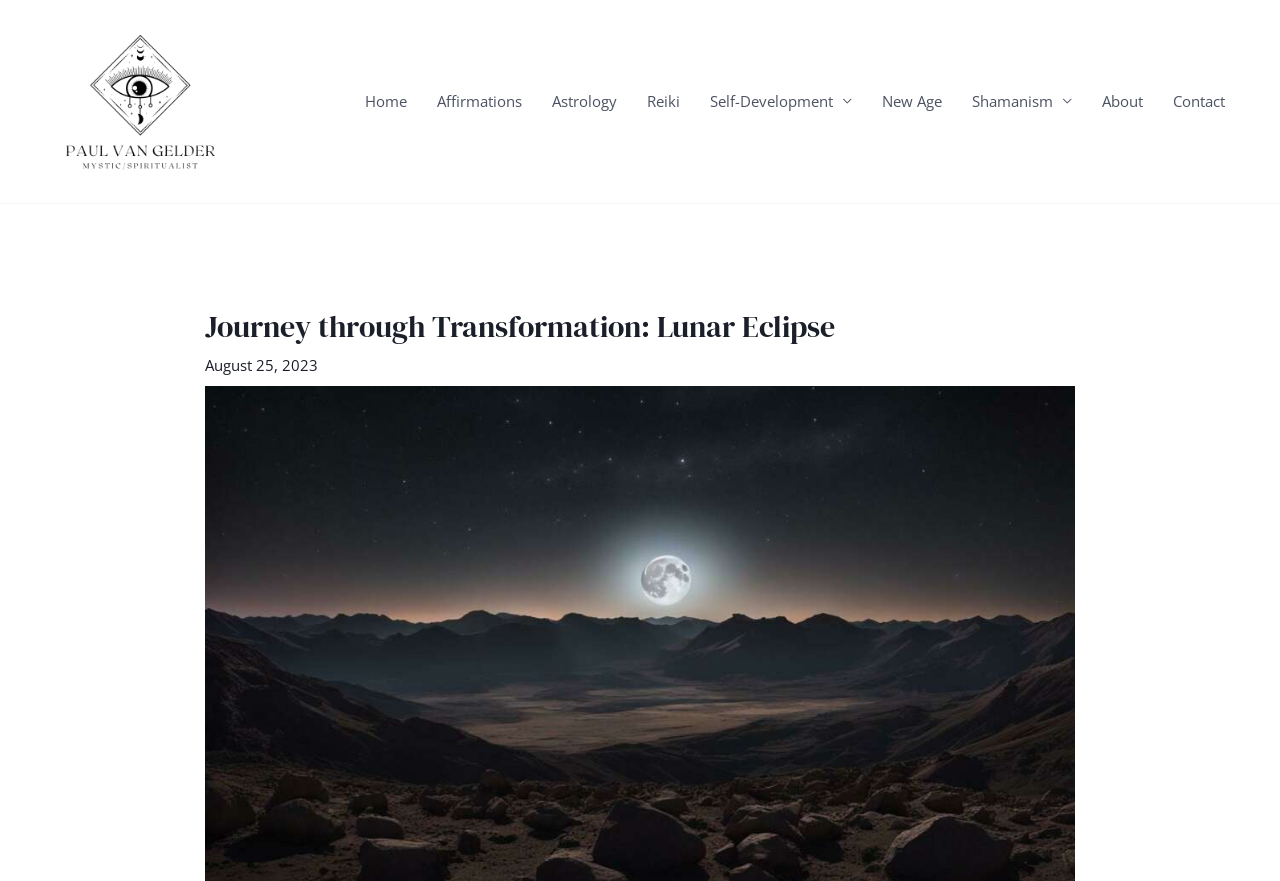How many navigation links are available on this website? Please answer the question using a single word or phrase based on the image.

9